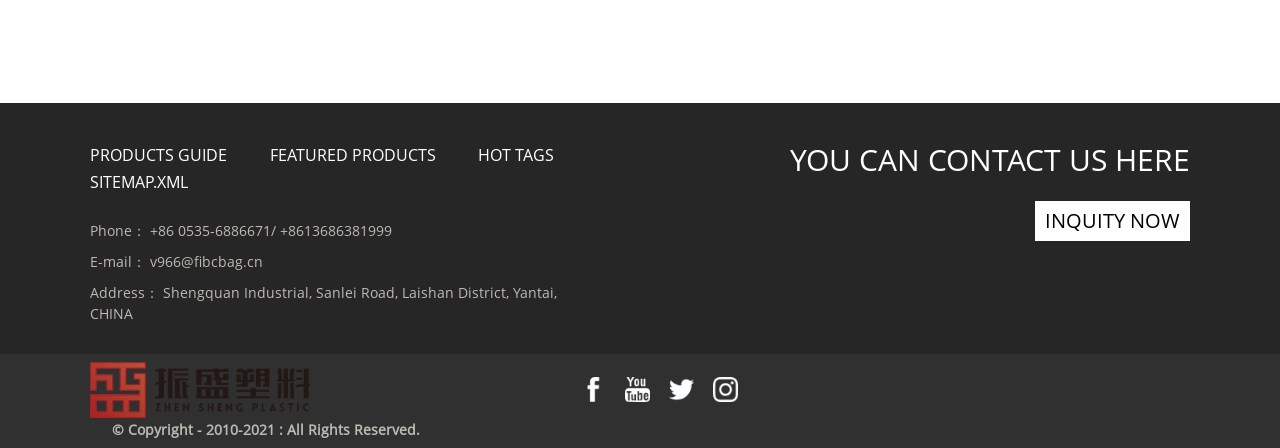Using the given description, provide the bounding box coordinates formatted as (top-left x, top-left y, bottom-right x, bottom-right y), with all values being floating point numbers between 0 and 1. Description: inquity now

[0.809, 0.448, 0.93, 0.537]